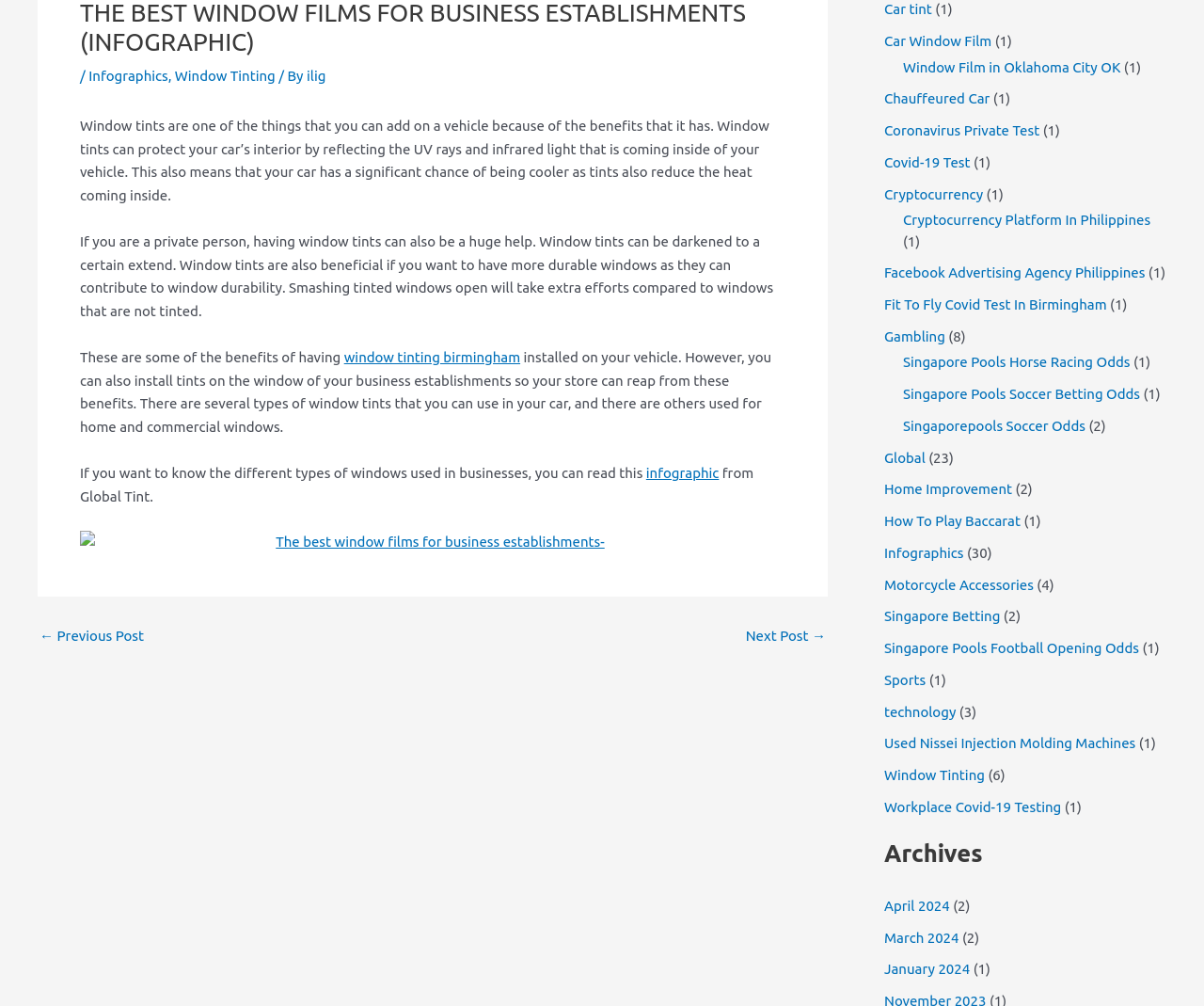For the given element description technology, determine the bounding box coordinates of the UI element. The coordinates should follow the format (top-left x, top-left y, bottom-right x, bottom-right y) and be within the range of 0 to 1.

[0.734, 0.699, 0.794, 0.715]